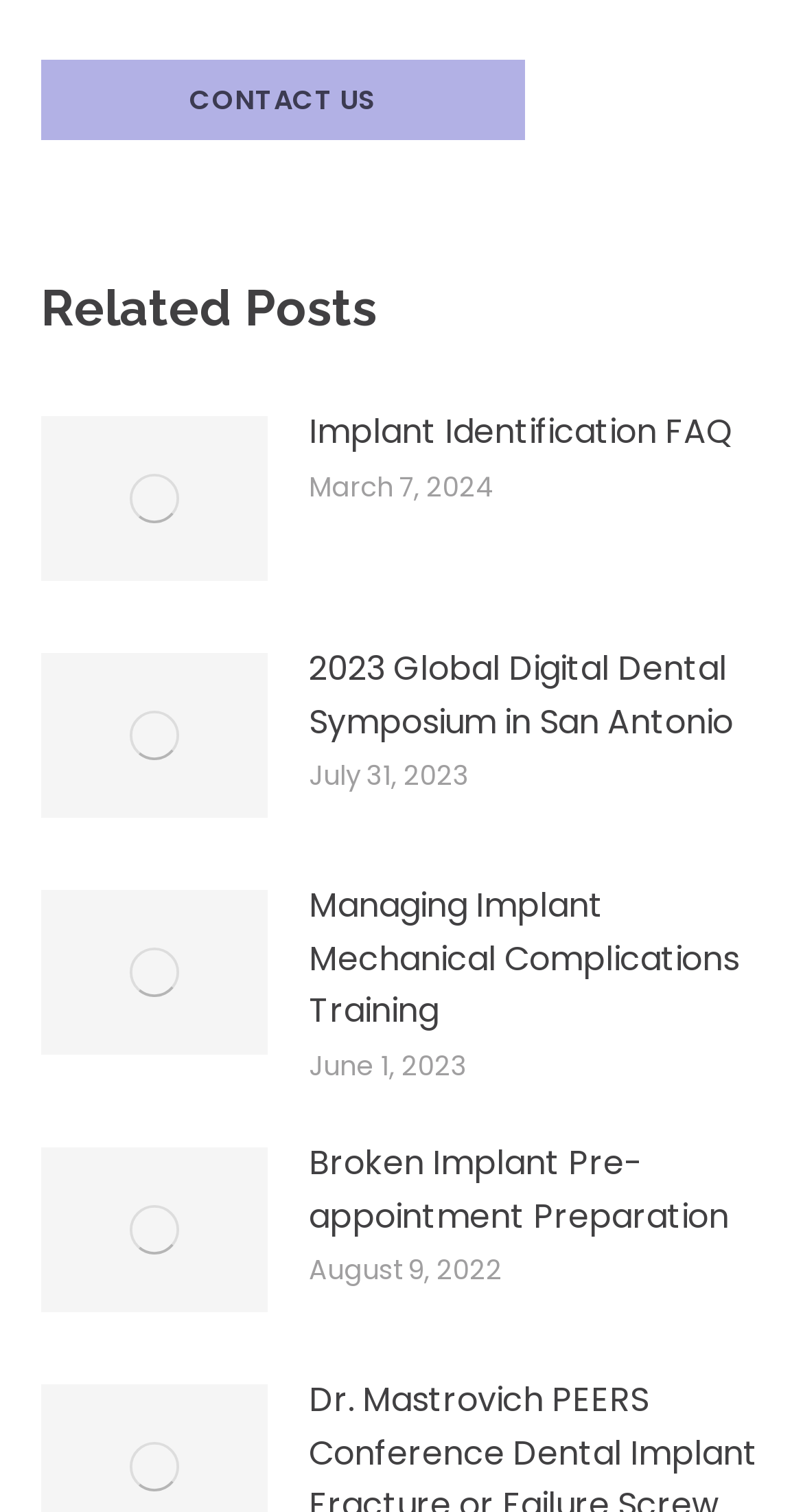Identify the bounding box coordinates for the UI element mentioned here: "Broken Implant Pre-appointment Preparation". Provide the coordinates as four float values between 0 and 1, i.e., [left, top, right, bottom].

[0.385, 0.752, 0.949, 0.822]